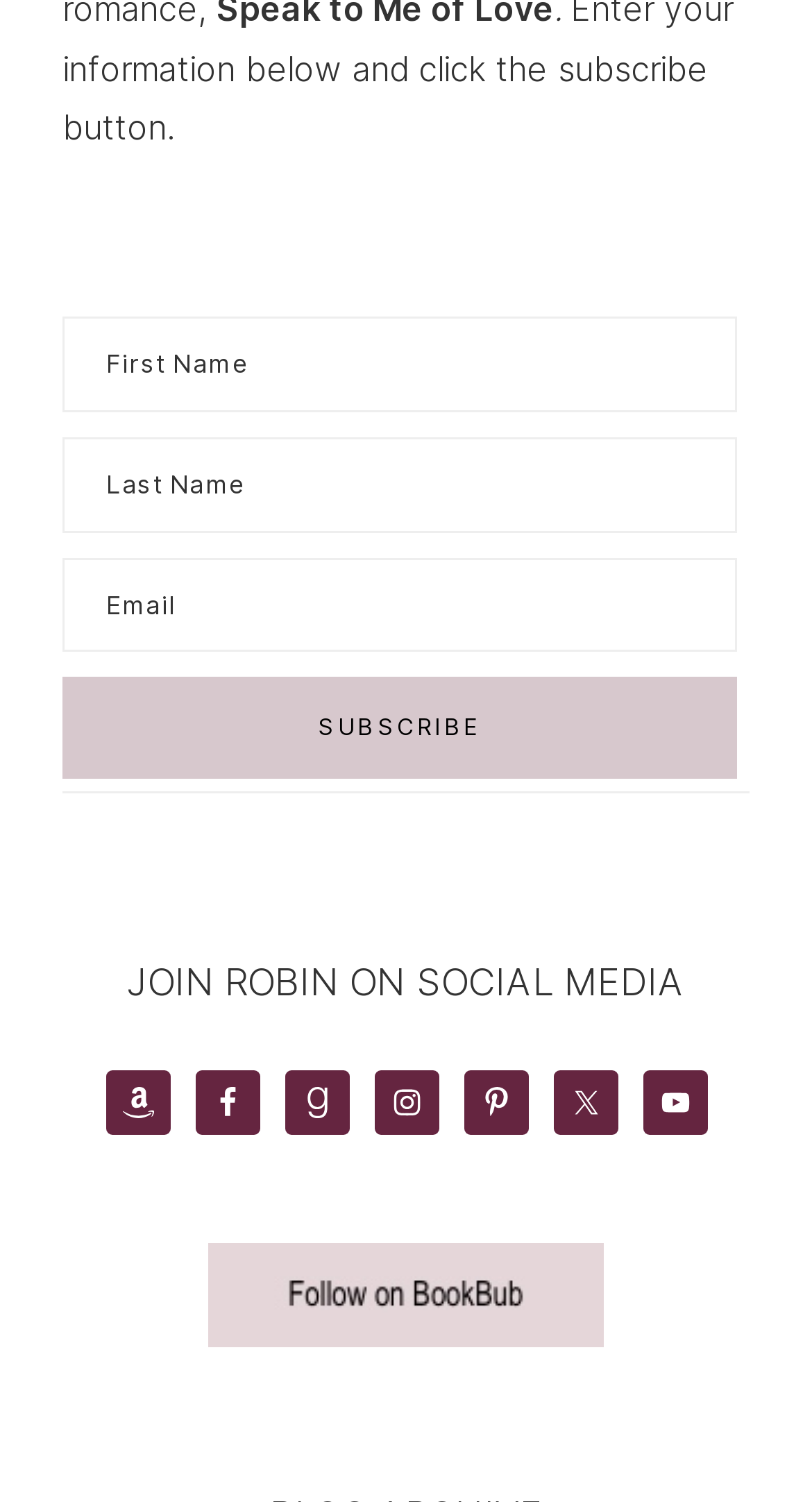Please determine the bounding box coordinates of the clickable area required to carry out the following instruction: "Enter email". The coordinates must be four float numbers between 0 and 1, represented as [left, top, right, bottom].

[0.077, 0.371, 0.908, 0.435]